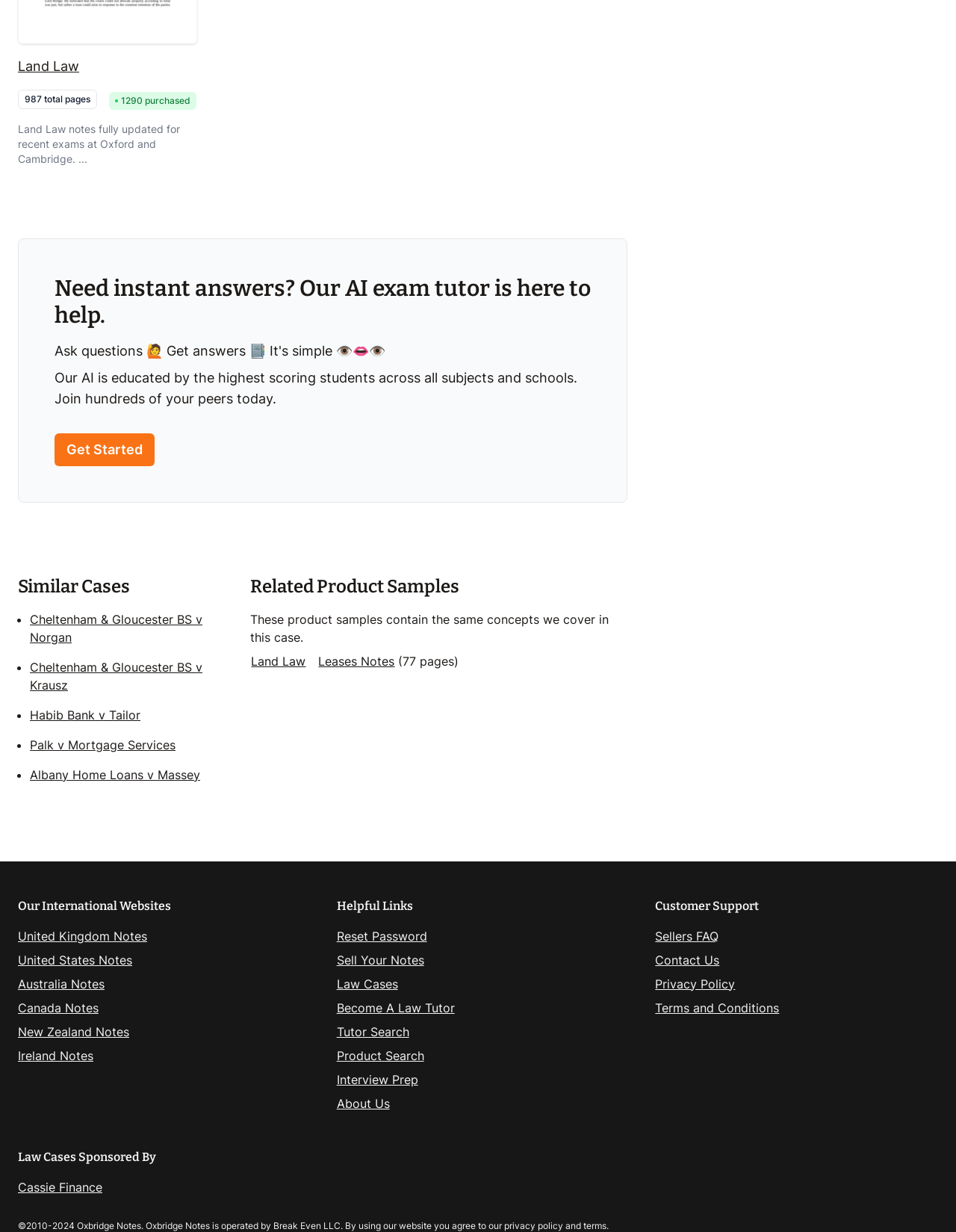Find the bounding box coordinates corresponding to the UI element with the description: "Albany Home Loans v Massey". The coordinates should be formatted as [left, top, right, bottom], with values as floats between 0 and 1.

[0.031, 0.623, 0.209, 0.635]